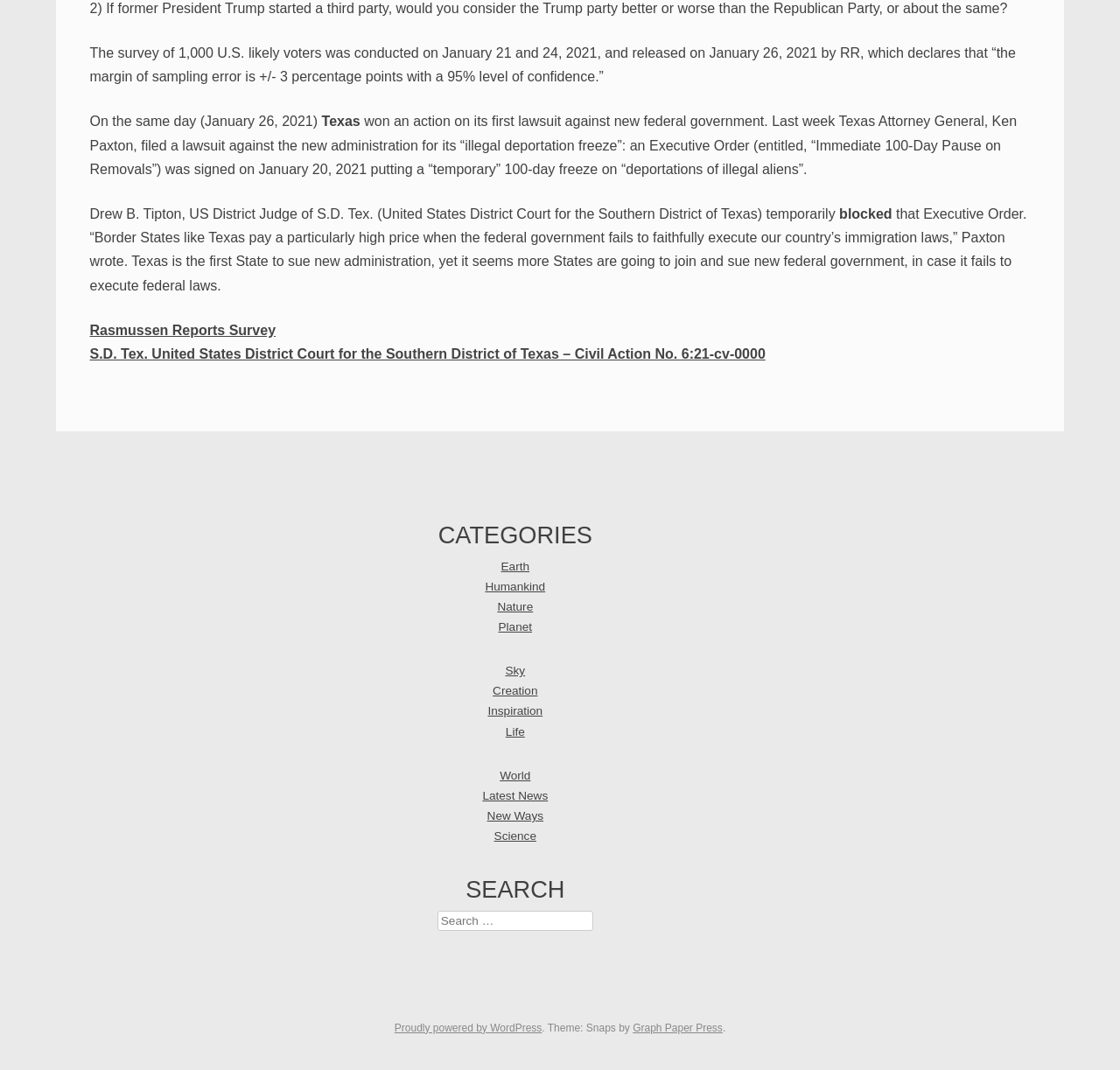Locate the bounding box coordinates of the region to be clicked to comply with the following instruction: "Search for a topic". The coordinates must be four float numbers between 0 and 1, in the form [left, top, right, bottom].

[0.39, 0.851, 0.53, 0.87]